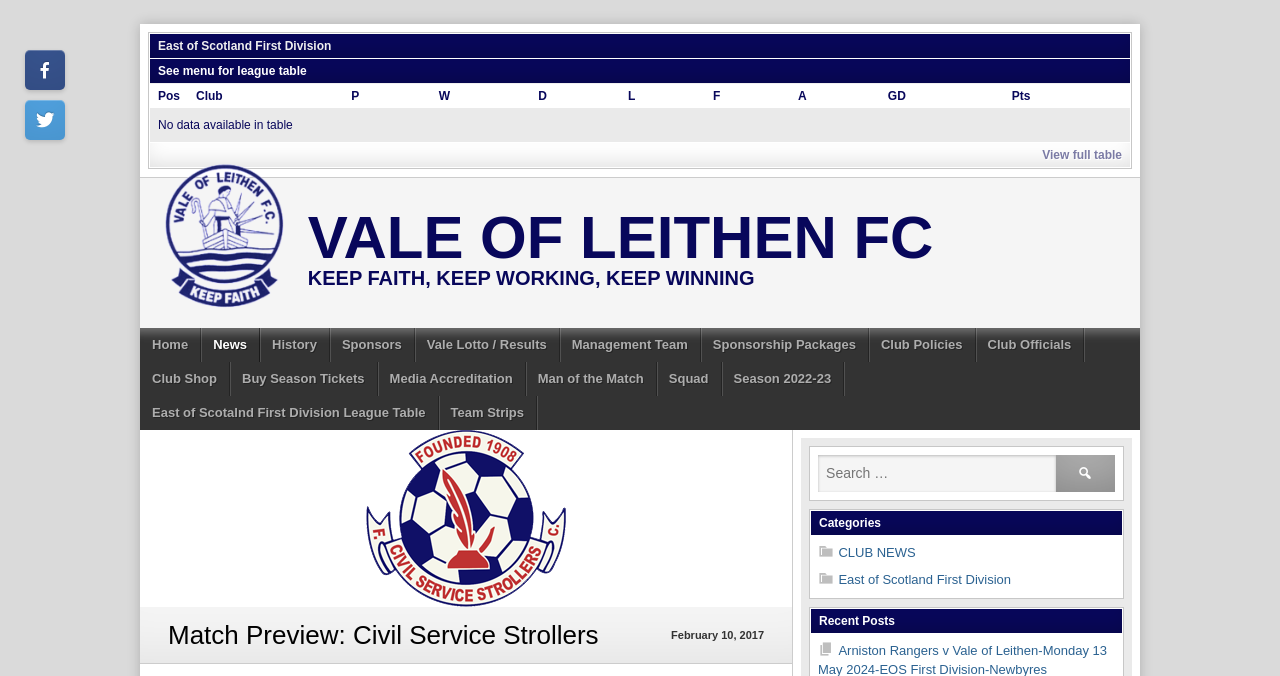Extract the main headline from the webpage and generate its text.

East of Scotland First Division